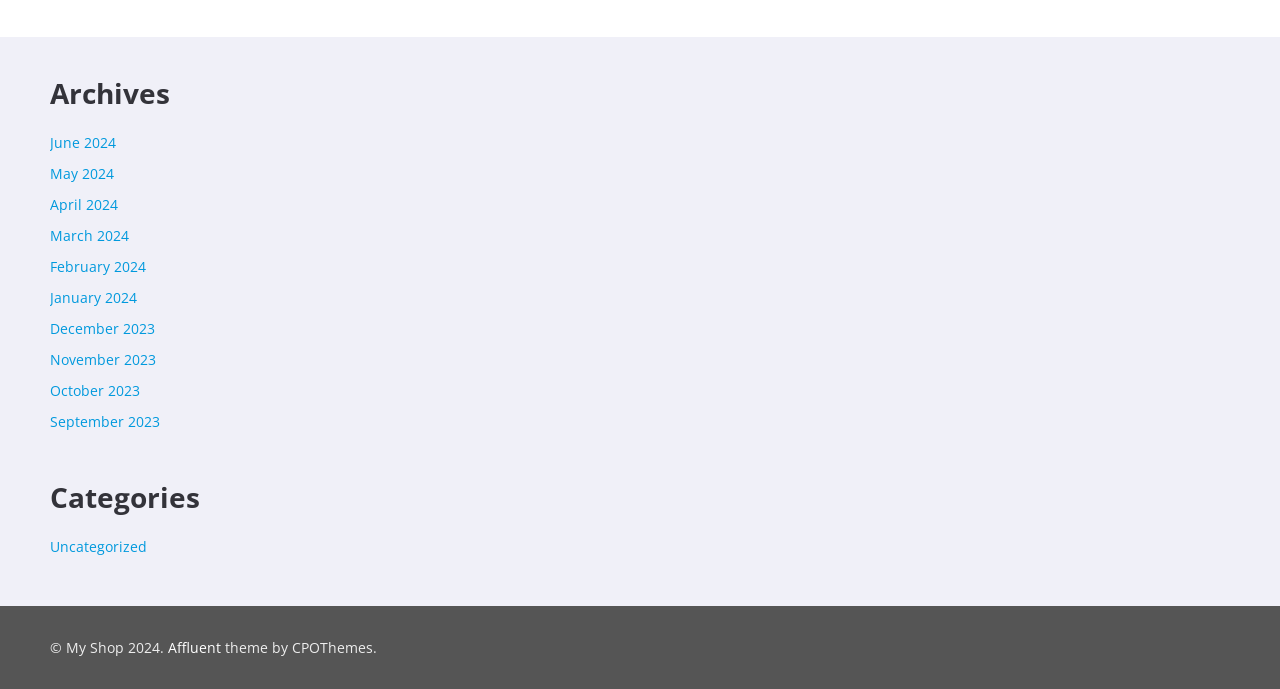Find the bounding box coordinates of the element I should click to carry out the following instruction: "visit Affluent".

[0.131, 0.926, 0.173, 0.954]